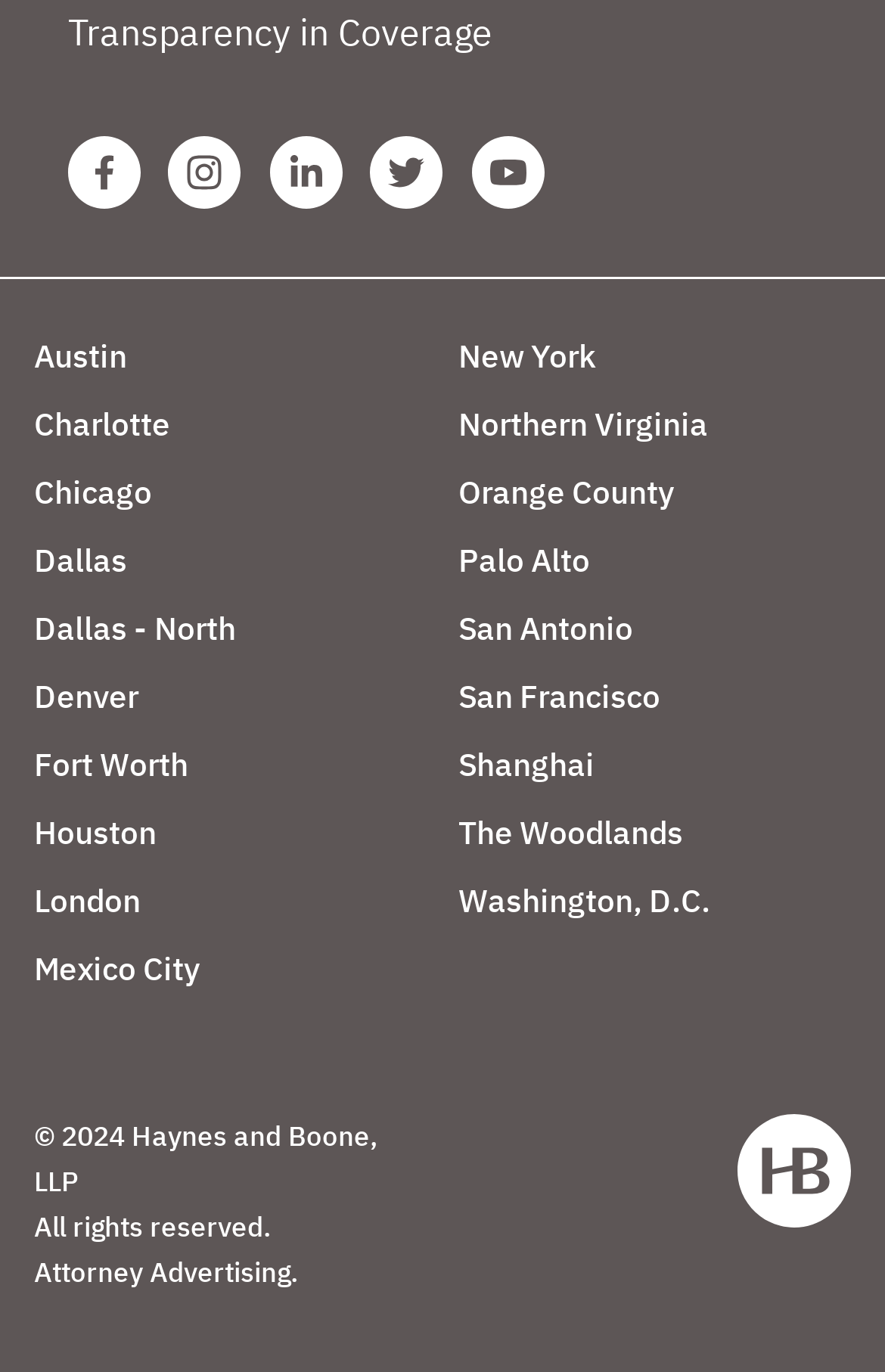Find the bounding box of the web element that fits this description: "aria-label="Twitter Haynes Boone Page"".

[0.419, 0.1, 0.501, 0.153]